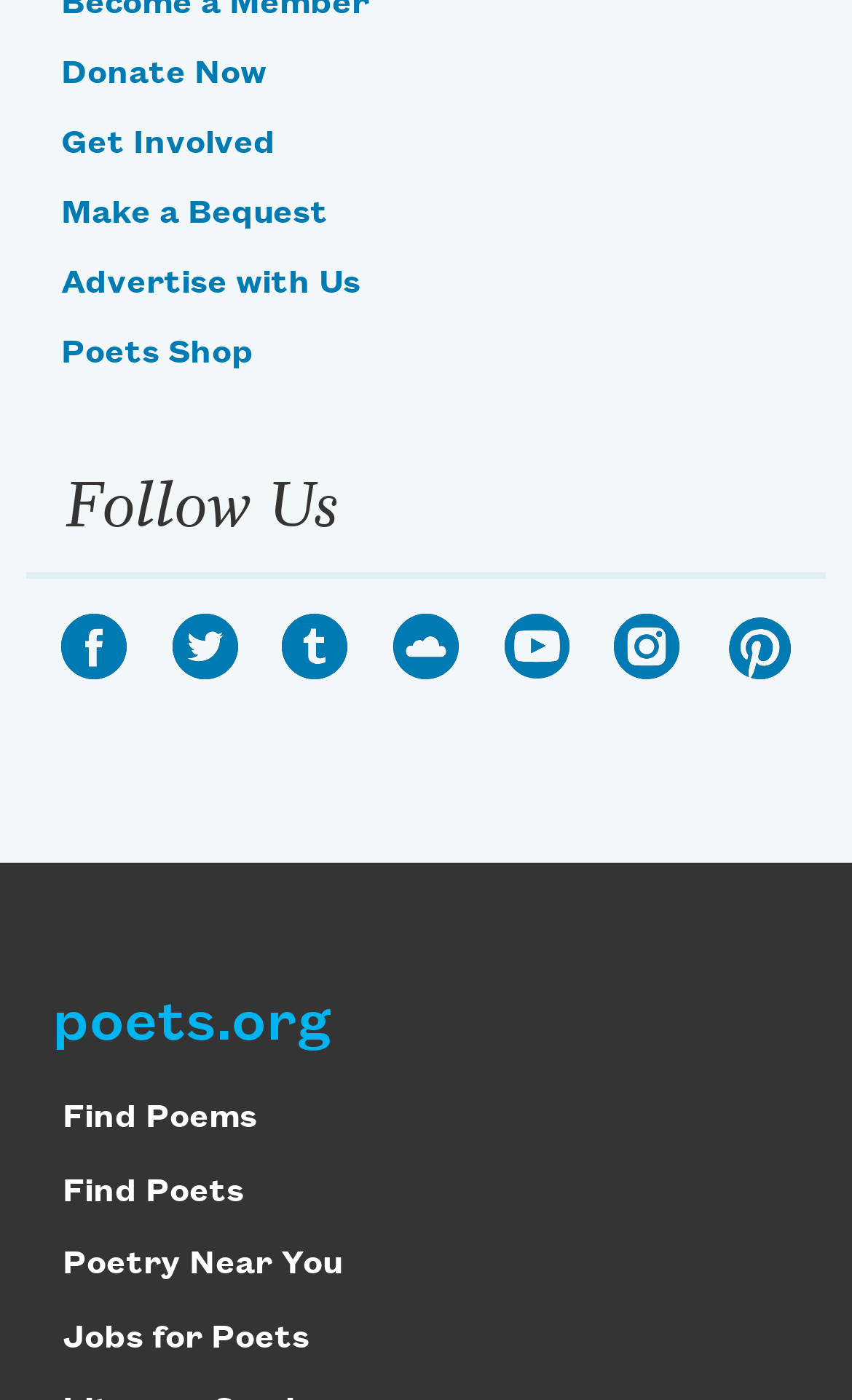Identify the bounding box coordinates of the area you need to click to perform the following instruction: "Follow the organization on Facebook".

[0.072, 0.438, 0.149, 0.484]